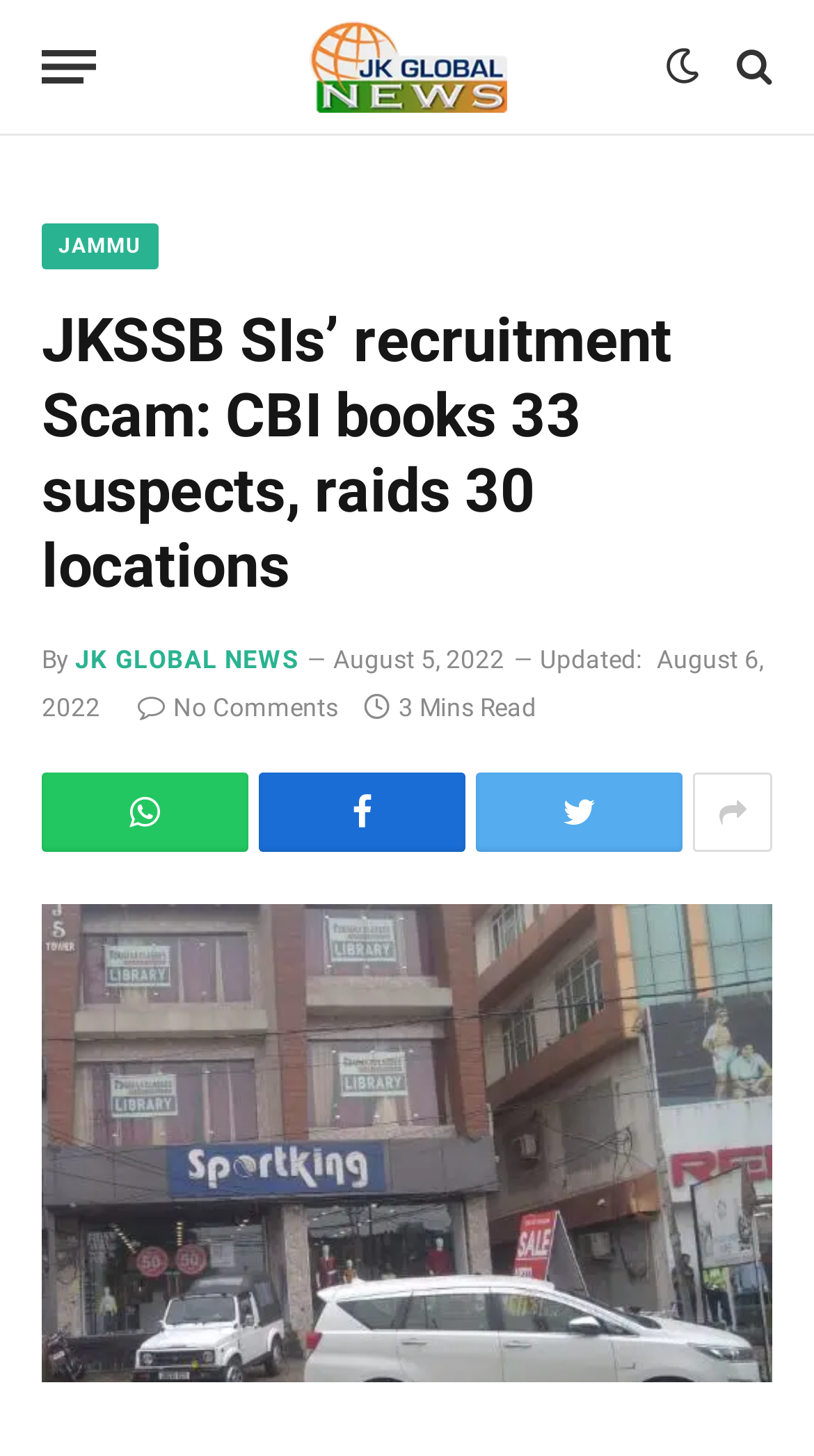Respond to the following question with a brief word or phrase:
What is the name of the news organization?

JK Globalnews